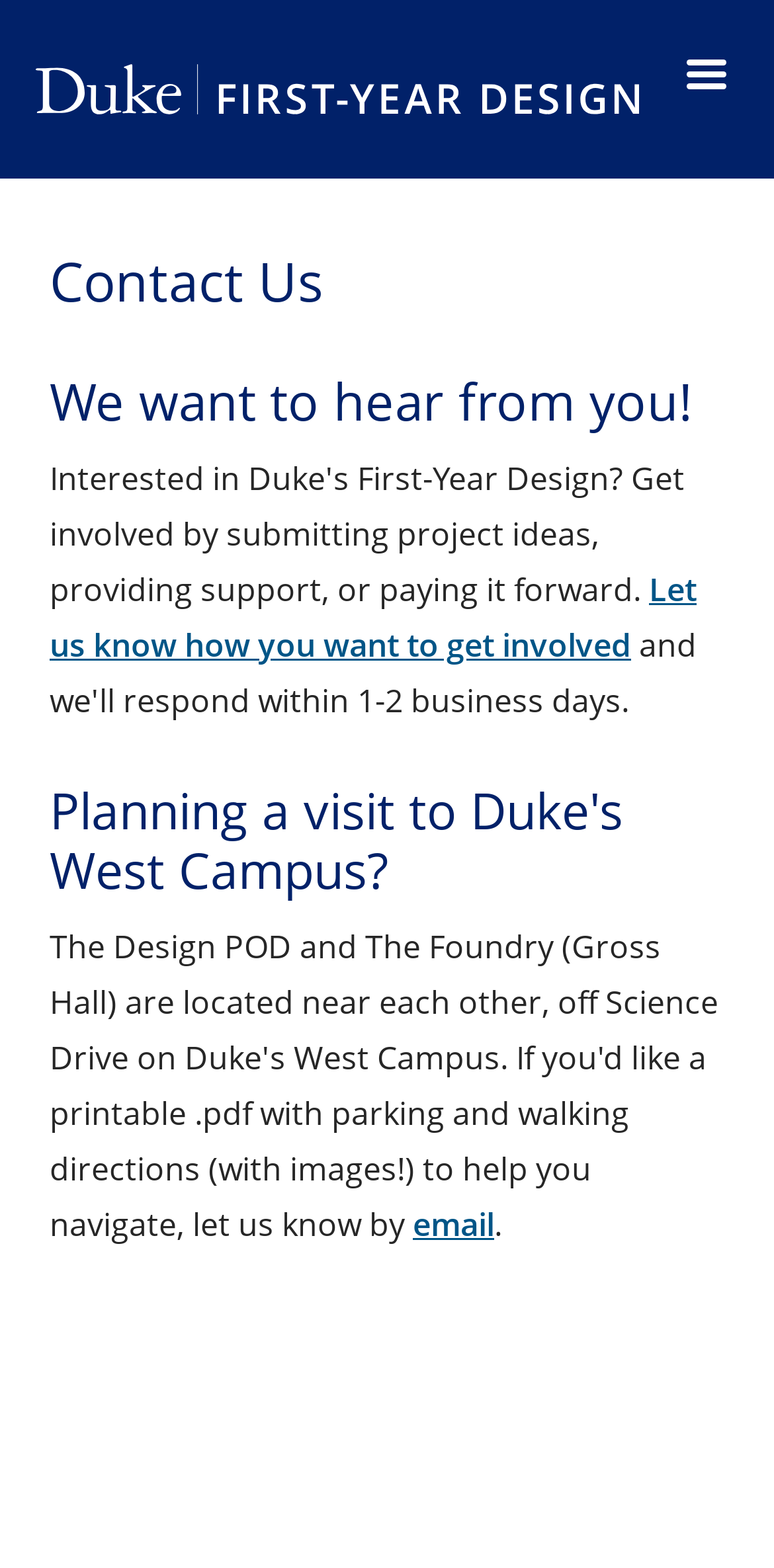Locate the bounding box coordinates of the element you need to click to accomplish the task described by this instruction: "view contact information".

[0.064, 0.159, 0.936, 0.2]